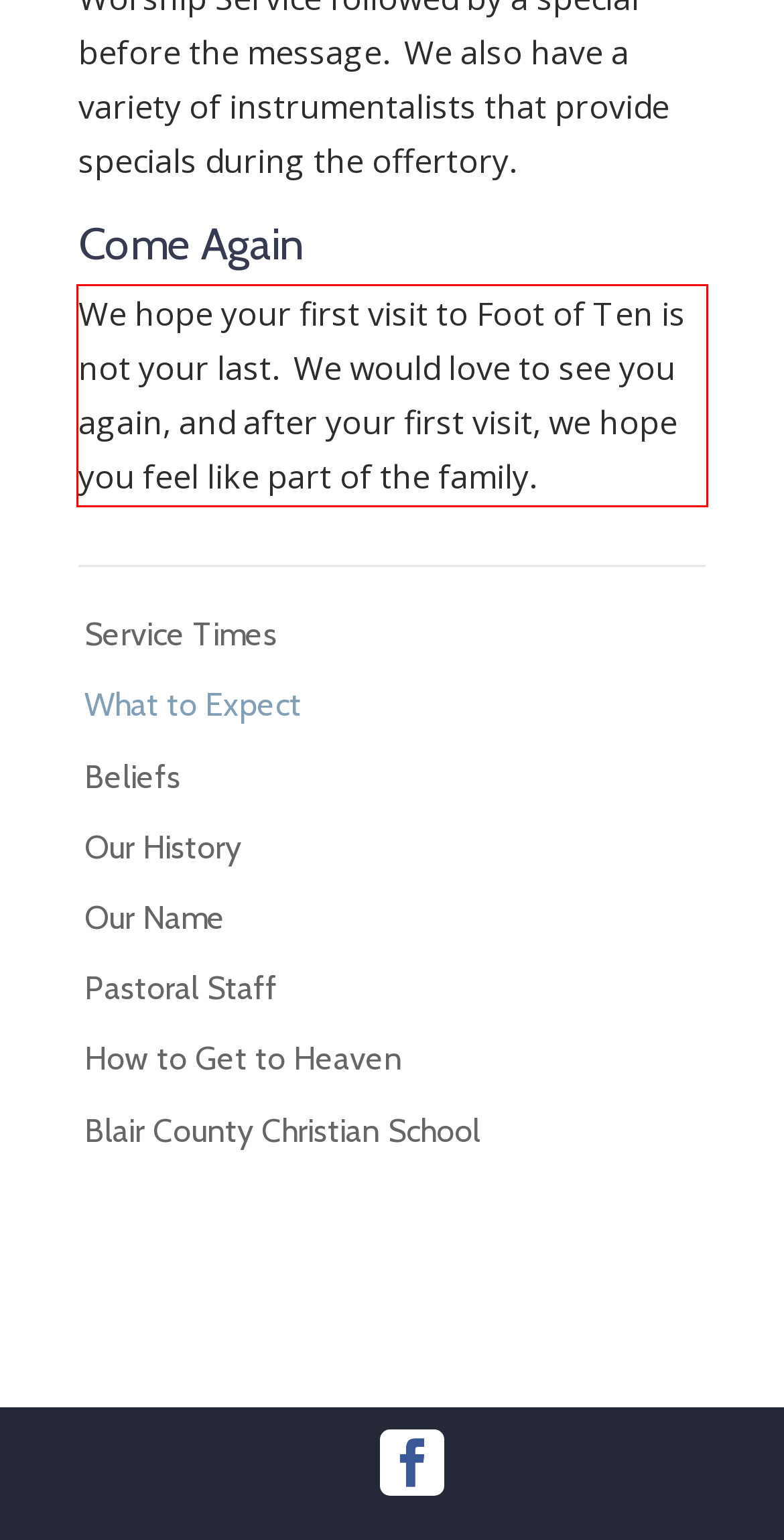Within the provided webpage screenshot, find the red rectangle bounding box and perform OCR to obtain the text content.

We hope your first visit to Foot of Ten is not your last. We would love to see you again, and after your first visit, we hope you feel like part of the family.